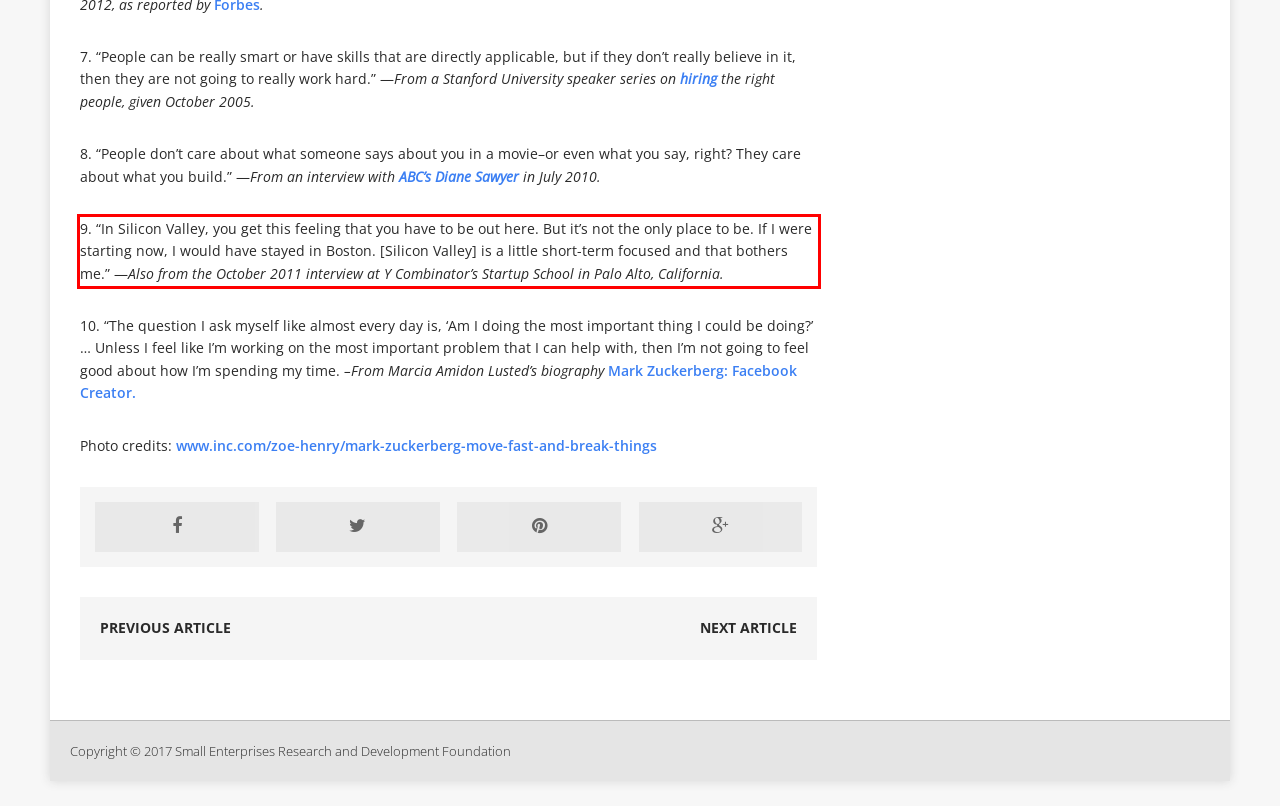Observe the screenshot of the webpage that includes a red rectangle bounding box. Conduct OCR on the content inside this red bounding box and generate the text.

9. “In Silicon Valley, you get this feeling that you have to be out here. But it’s not the only place to be. If I were starting now, I would have stayed in Boston. [Silicon Valley] is a little short-term focused and that bothers me.” —Also from the October 2011 interview at Y Combinator’s Startup School in Palo Alto, California.